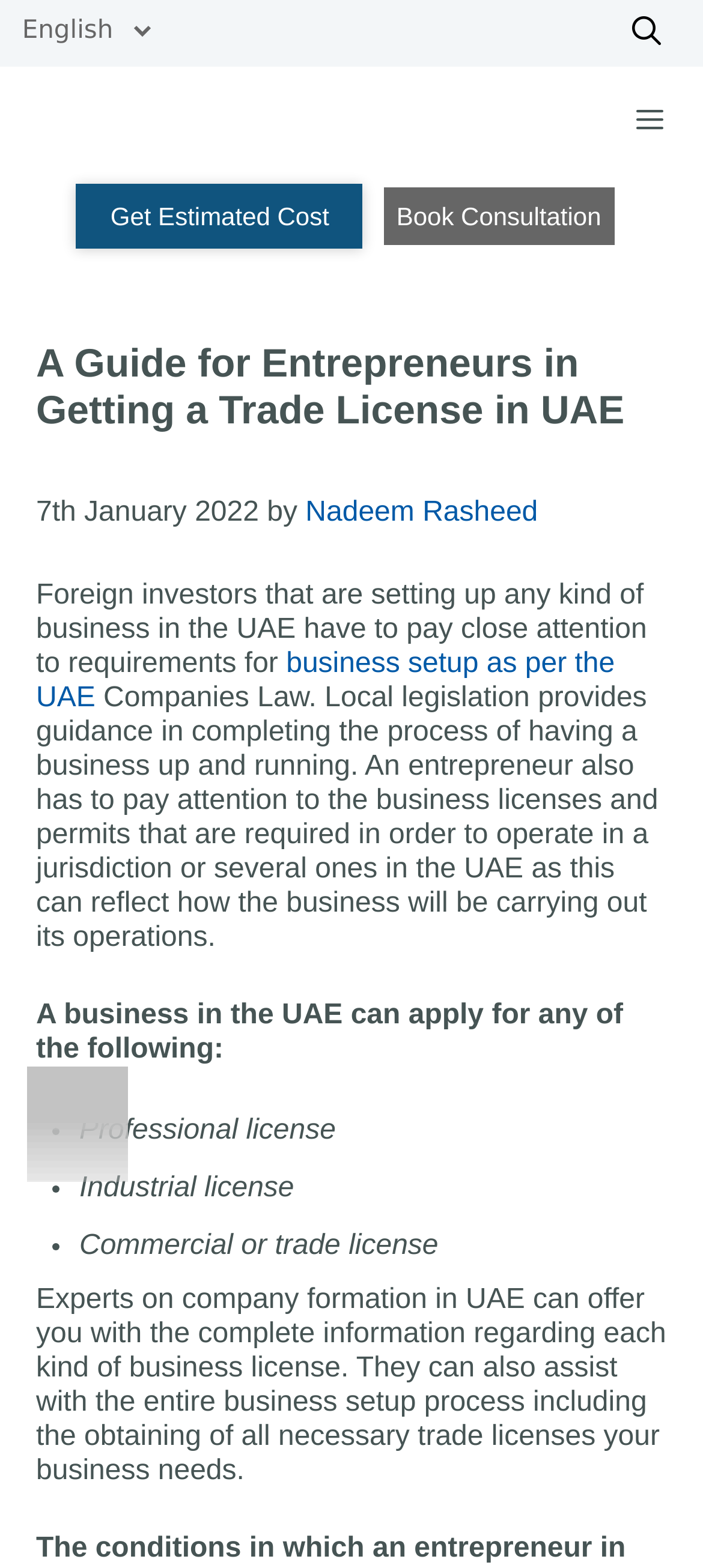Highlight the bounding box coordinates of the region I should click on to meet the following instruction: "Open the mobile menu".

[0.848, 0.043, 1.0, 0.111]